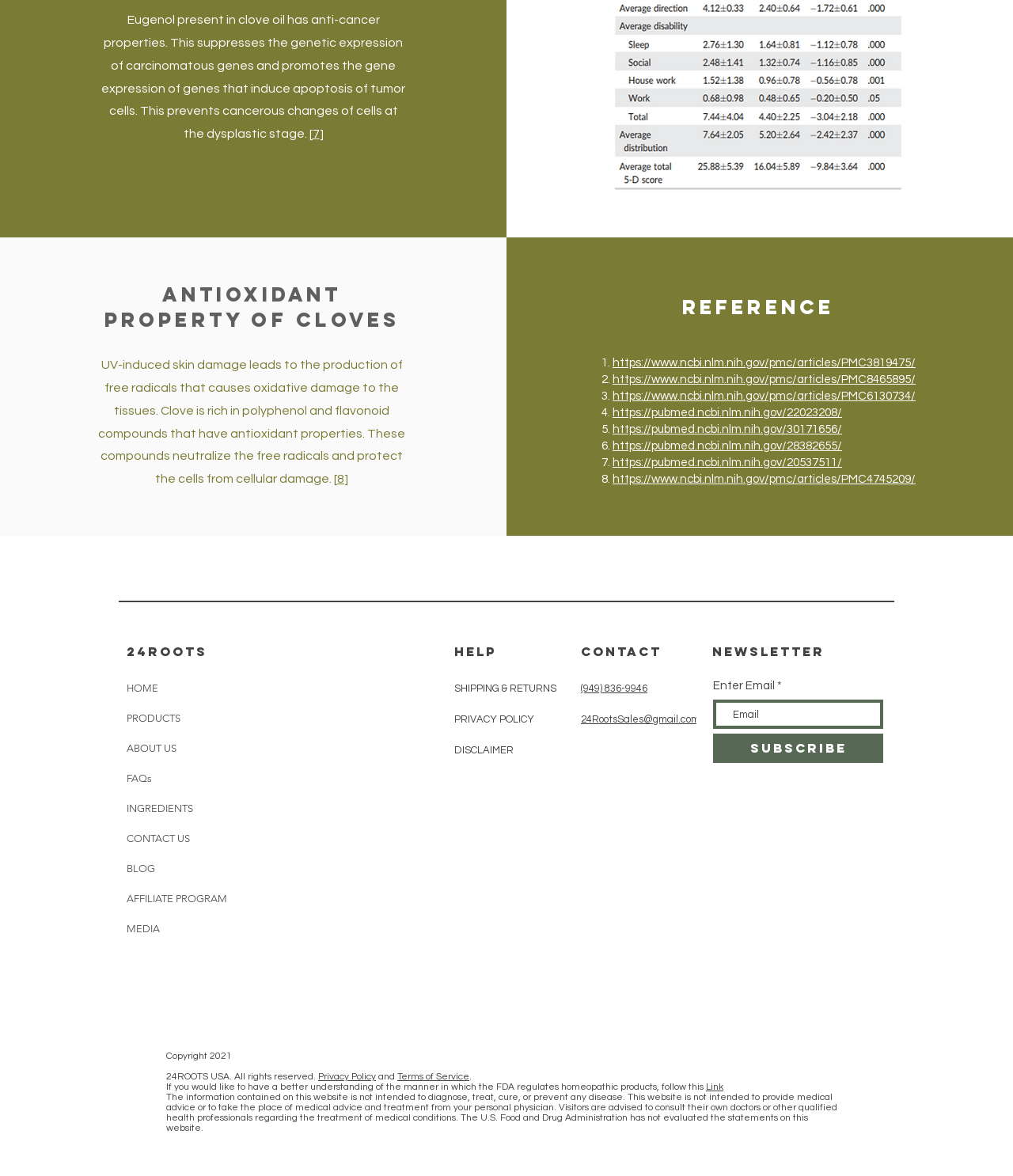Locate the bounding box coordinates of the area where you should click to accomplish the instruction: "Click the 'SHIPPING & RETURNS' link".

[0.448, 0.581, 0.549, 0.59]